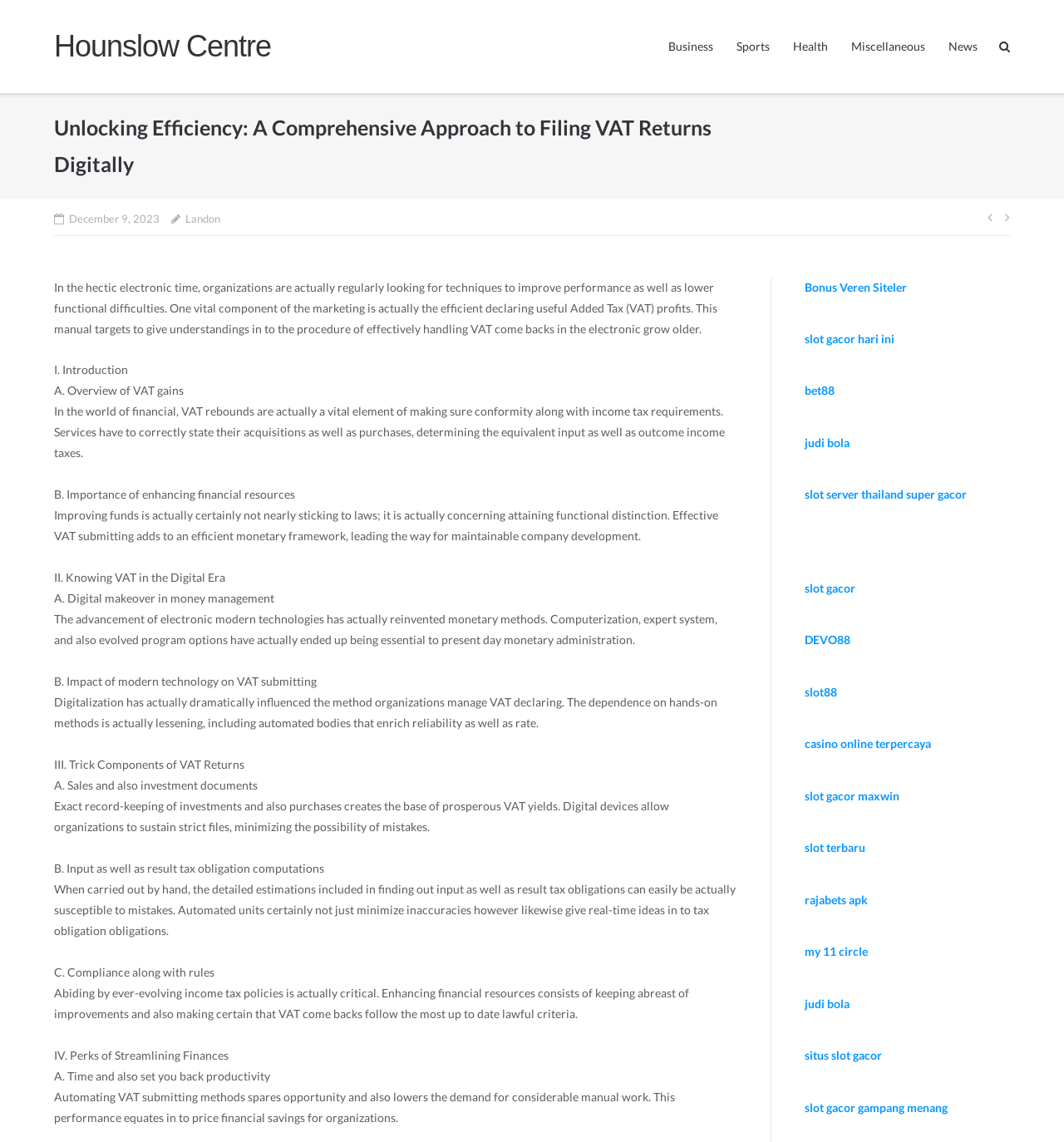What is the date of the post?
Based on the image, provide your answer in one word or phrase.

December 9, 2023